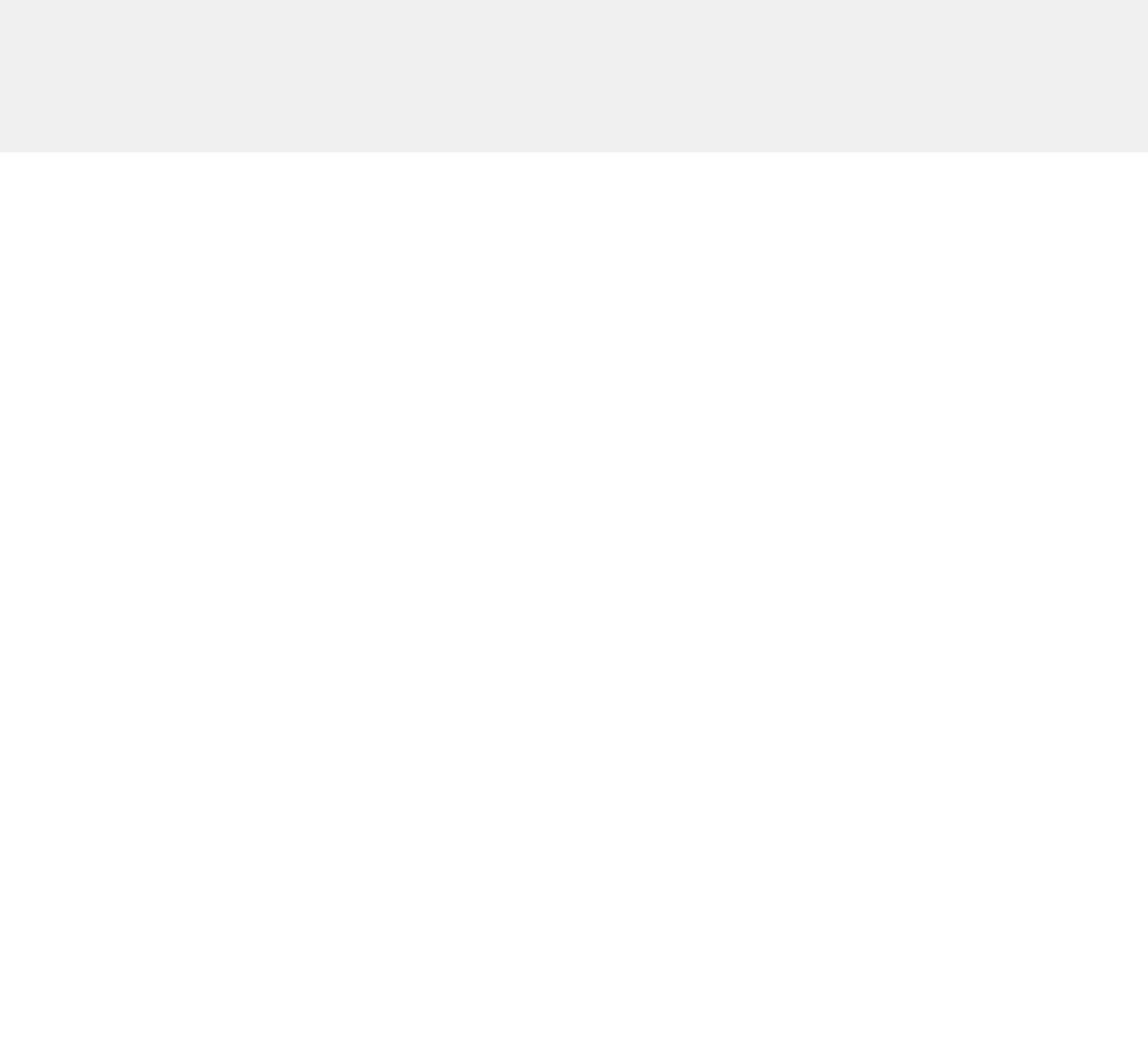What is the last link under 'Features'?
Please use the image to provide an in-depth answer to the question.

The last link under 'Features' is 'Bearbricks Selection', which is located within the region with a bounding box coordinate of [0.506, 0.631, 0.963, 0.859]. This link is likely related to a feature or article about Bearbricks Selection.